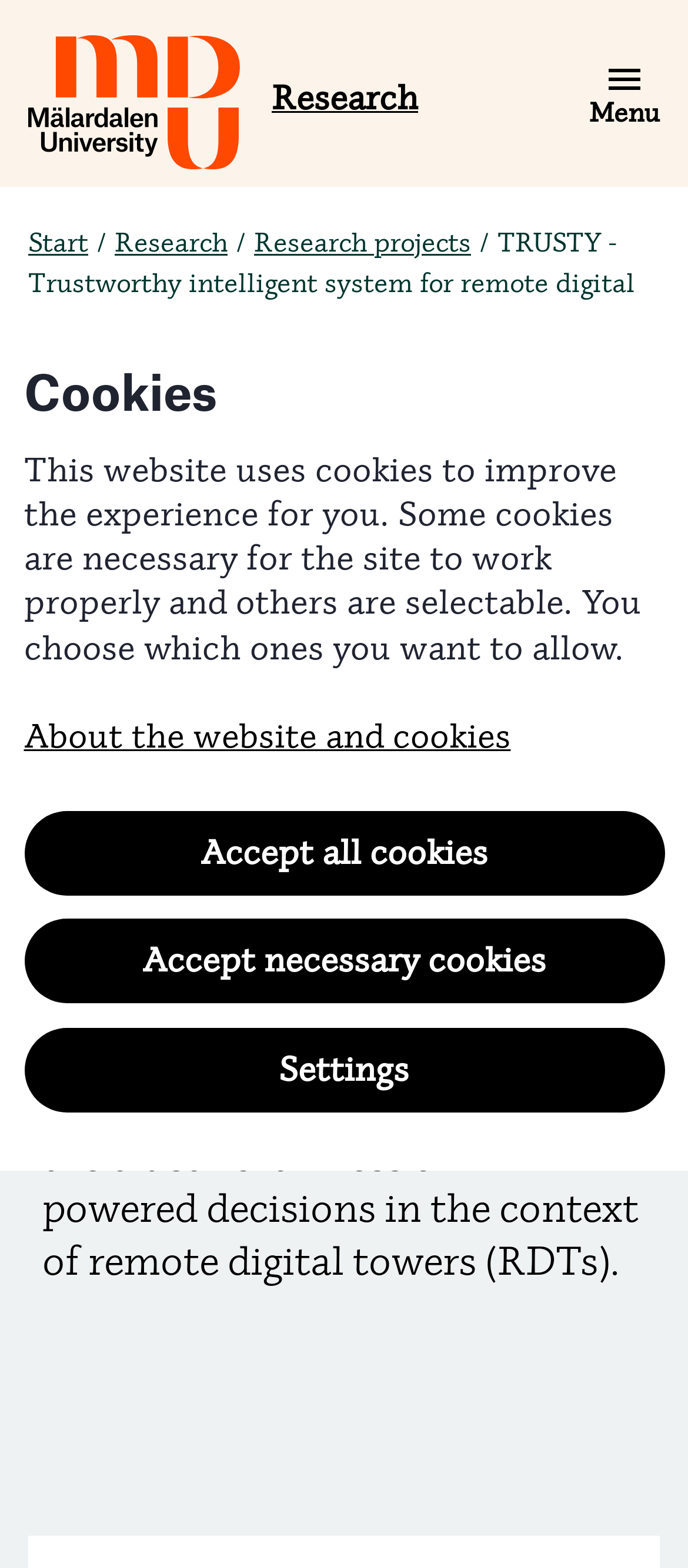Please find the bounding box coordinates of the section that needs to be clicked to achieve this instruction: "Open the main menu".

[0.856, 0.037, 0.959, 0.082]